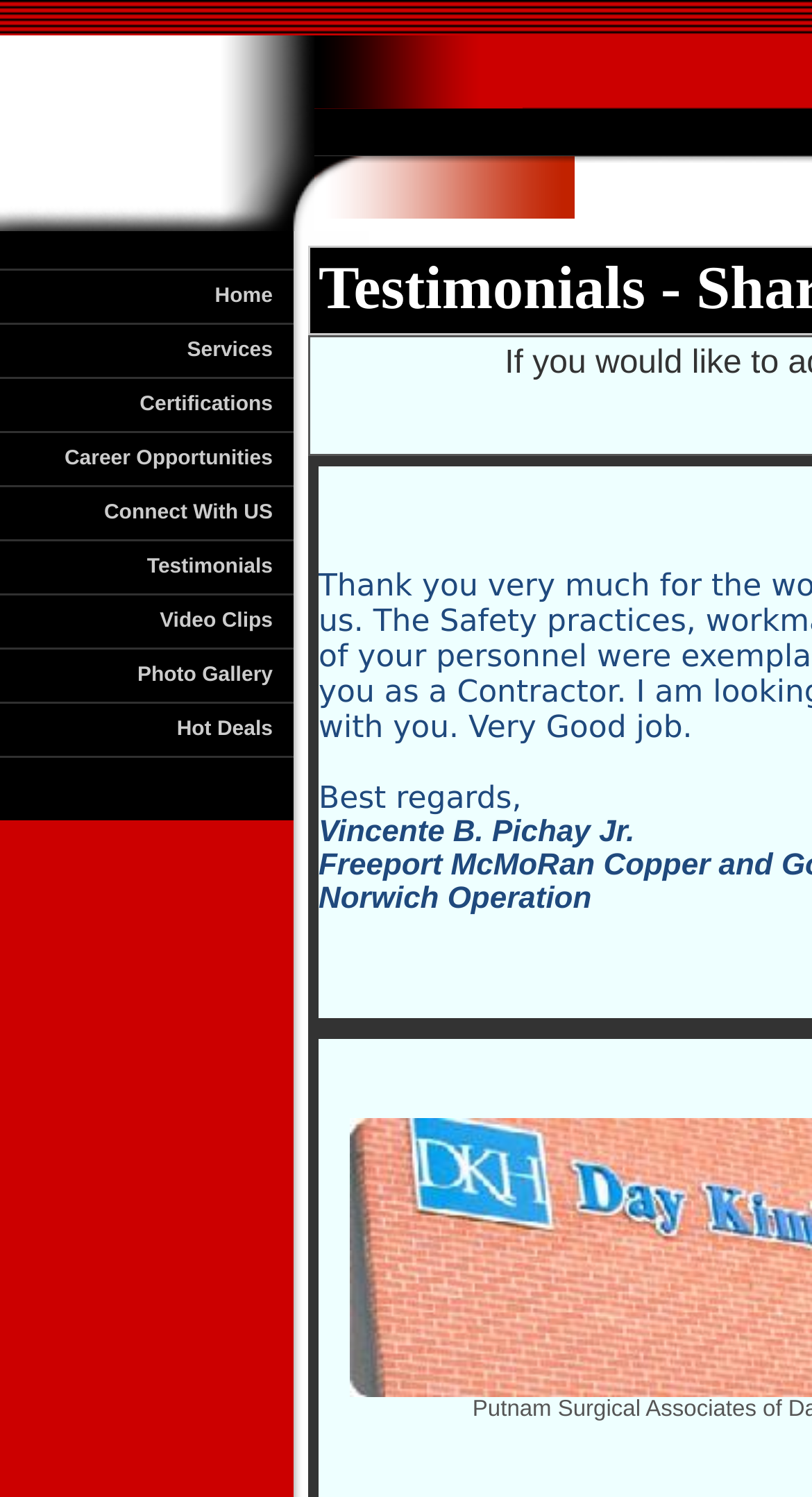Can you specify the bounding box coordinates of the area that needs to be clicked to fulfill the following instruction: "explore career opportunities"?

[0.0, 0.289, 0.362, 0.325]